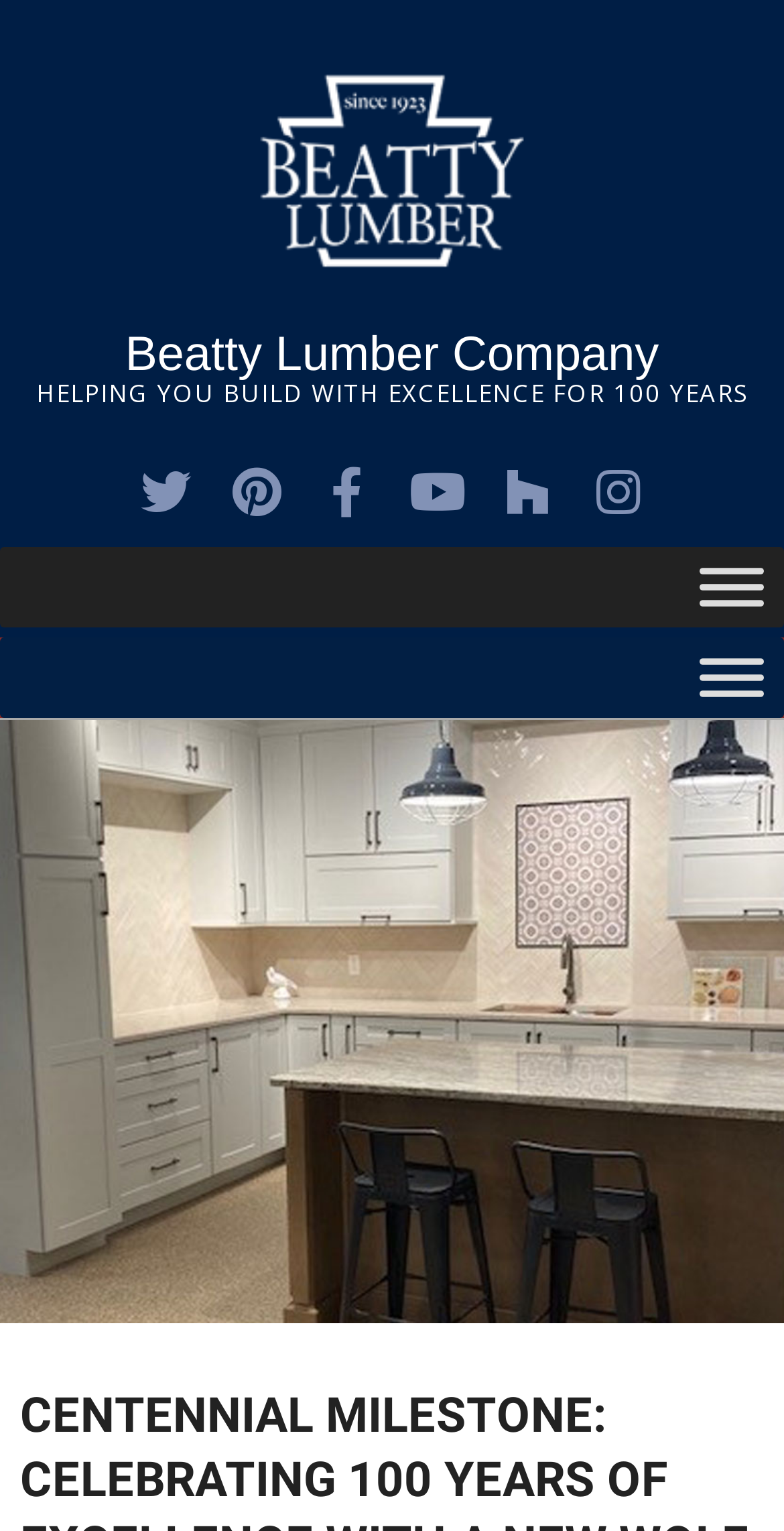From the given element description: "alt="Beatty Lumber Company"", find the bounding box for the UI element. Provide the coordinates as four float numbers between 0 and 1, in the order [left, top, right, bottom].

[0.321, 0.097, 0.679, 0.122]